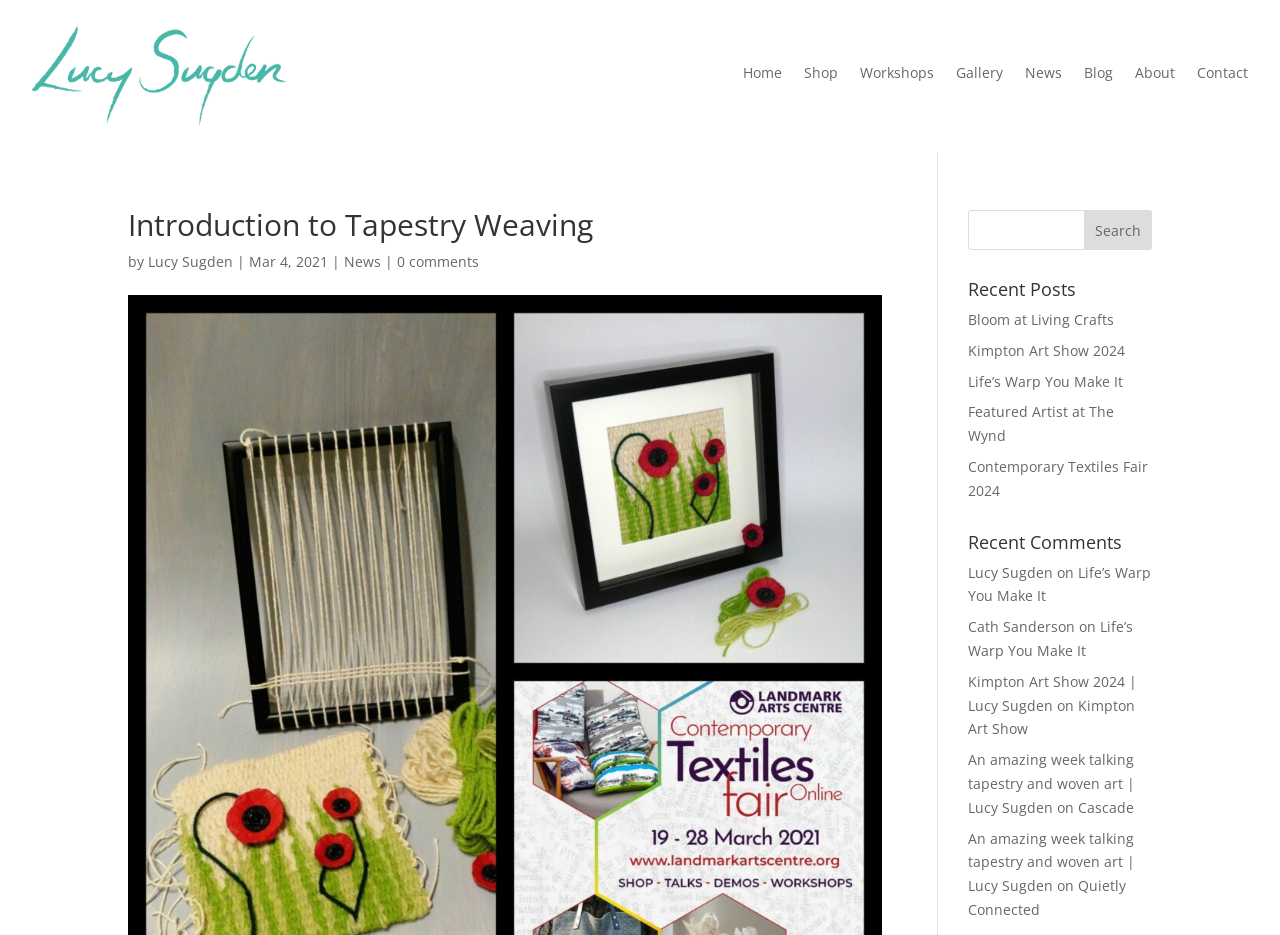What type of content is on this webpage?
Please craft a detailed and exhaustive response to the question.

The webpage has a heading 'Introduction to Tapestry Weaving' and several links to recent posts, comments, and news, indicating that this webpage is a blog about tapestry weaving.